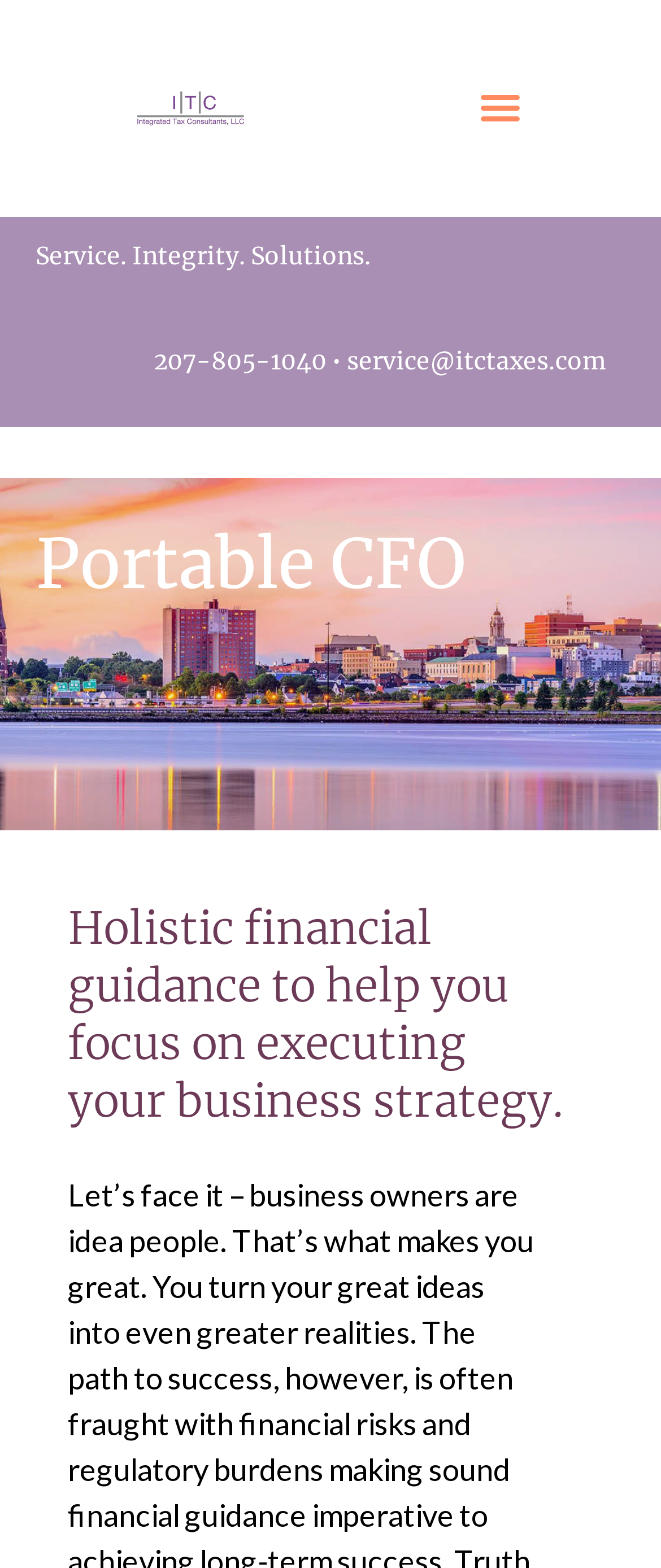Give a one-word or one-phrase response to the question: 
What is the phone number?

207-805-1040